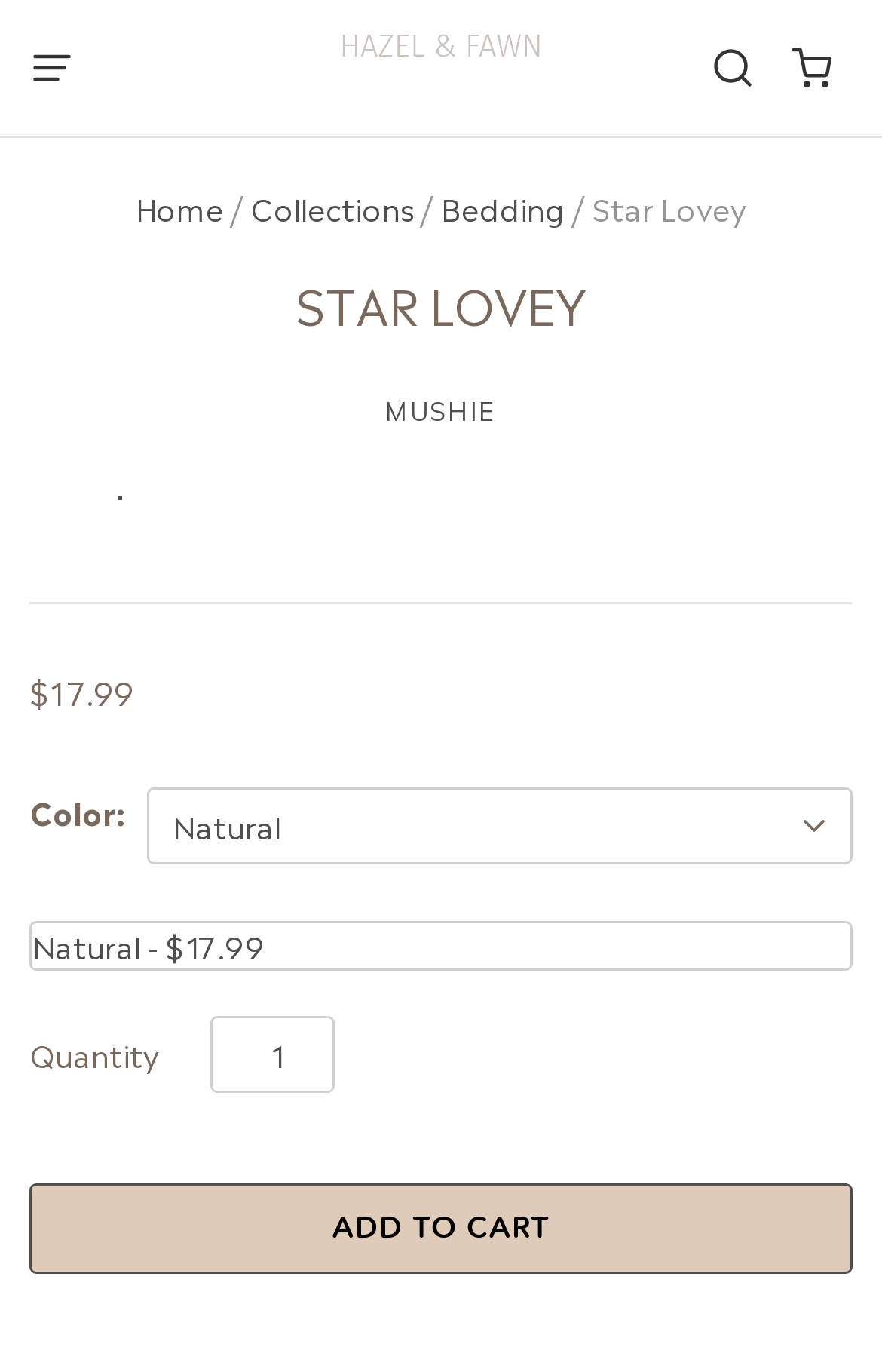Please provide a short answer using a single word or phrase for the question:
What is the purpose of the button at the bottom?

Add to cart